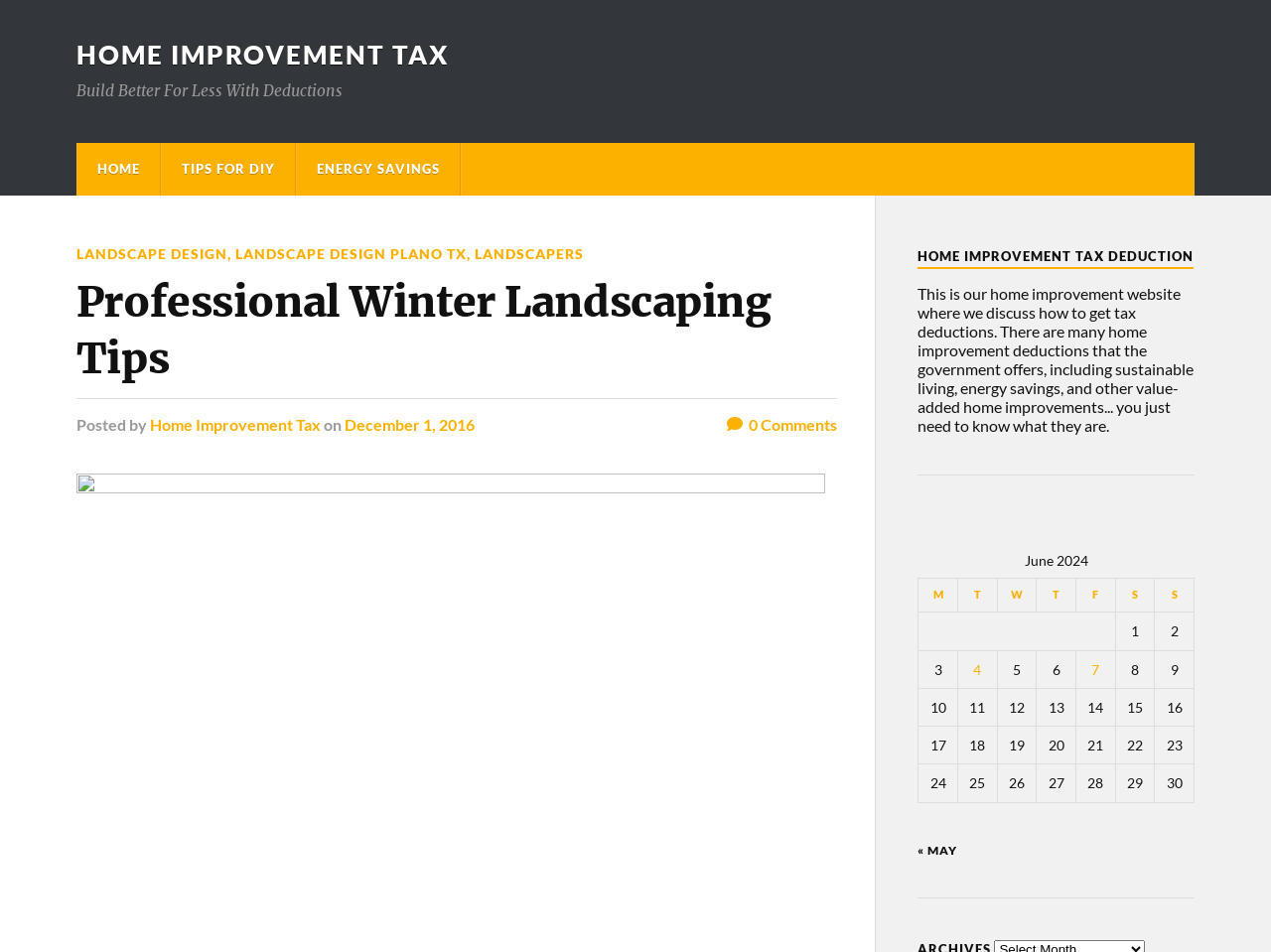Locate the UI element described as follows: "value="Submit"". Return the bounding box coordinates as four float numbers between 0 and 1 in the order [left, top, right, bottom].

None